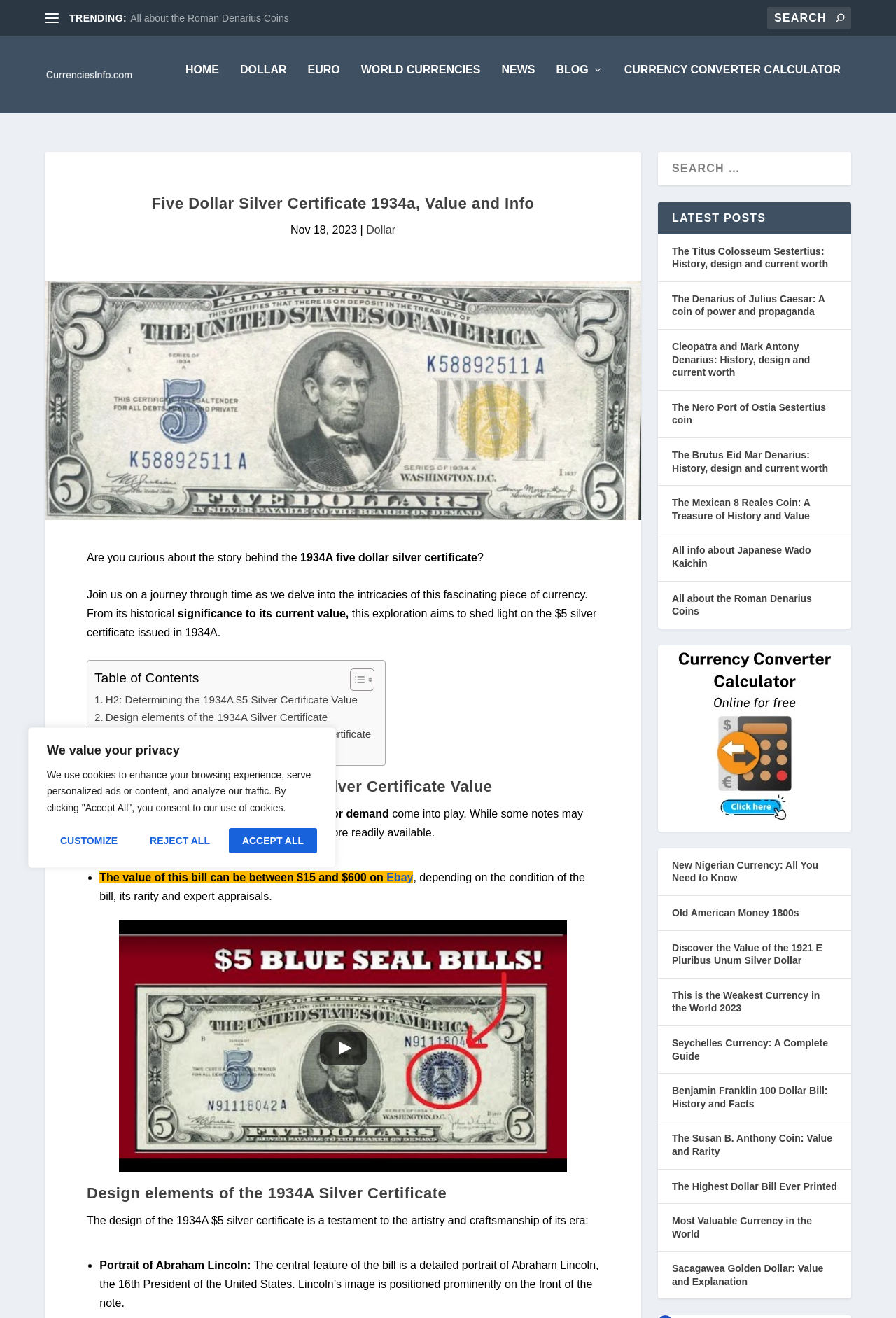Give a detailed account of the webpage.

This webpage is about the 1934A $5 Silver Certificate, providing information on its historical significance, design, and current value. At the top, there is a cookie consent banner with three buttons: "Customize", "Reject All", and "Accept All". Below this, there is a trending section with a search bar and a few links to other currency-related pages.

The main content of the page is divided into sections, starting with an introduction to the 1934A $5 Silver Certificate, followed by a table of contents with links to different sections of the page. The sections include "Determining the 1934A $5 Silver Certificate Value", "Design elements of the 1934A Silver Certificate", and "The Historical Tapestry of the 1934A $5 Silver Certificate".

In the "Determining the 1934A $5 Silver Certificate Value" section, there is a discussion on the factors that affect the value of the certificate, such as its condition, rarity, and collector demand. There is also a list with a bullet point mentioning that the value of the bill can be between $15 and $600, depending on the condition and rarity.

The "Design elements of the 1934A Silver Certificate" section describes the design of the certificate, including a portrait of Abraham Lincoln, the 16th President of the United States. There is also a list with bullet points highlighting the features of the design.

On the right side of the page, there is a section titled "LATEST POSTS" with links to other articles about different currencies and coins, such as the Titus Colosseum Sestertius, the Denarius of Julius Caesar, and the Mexican 8 Reales Coin. There is also a currency converter calculator link and a few images scattered throughout the page.